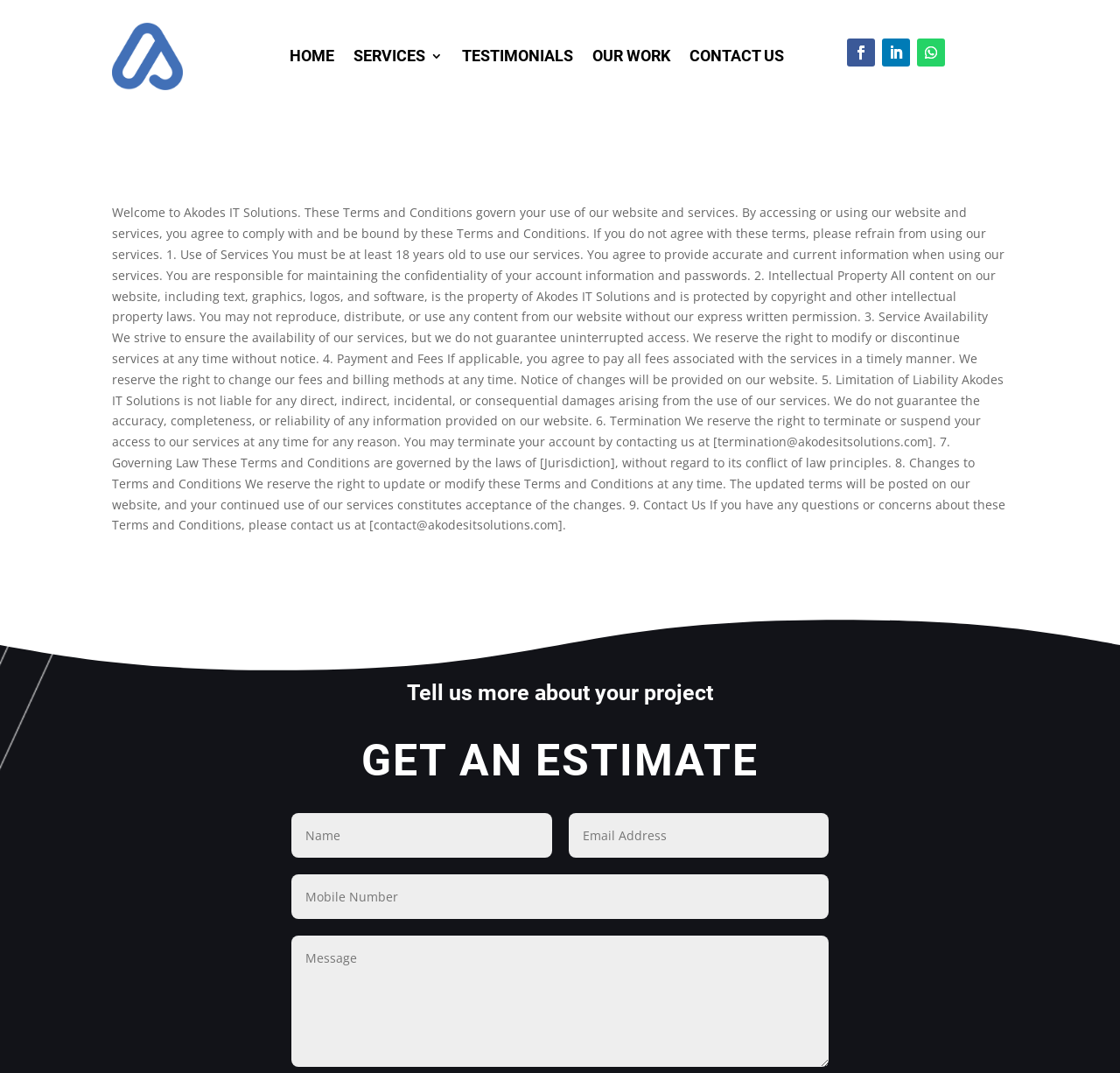What is the purpose of the textboxes on the webpage?
Based on the image, answer the question in a detailed manner.

The textboxes are located below the 'GET AN ESTIMATE' heading, which suggests that they are used to provide information to get an estimate for a project. The textboxes are likely used to input project details, and the 'GET AN ESTIMATE' button is used to submit the information and receive an estimate.